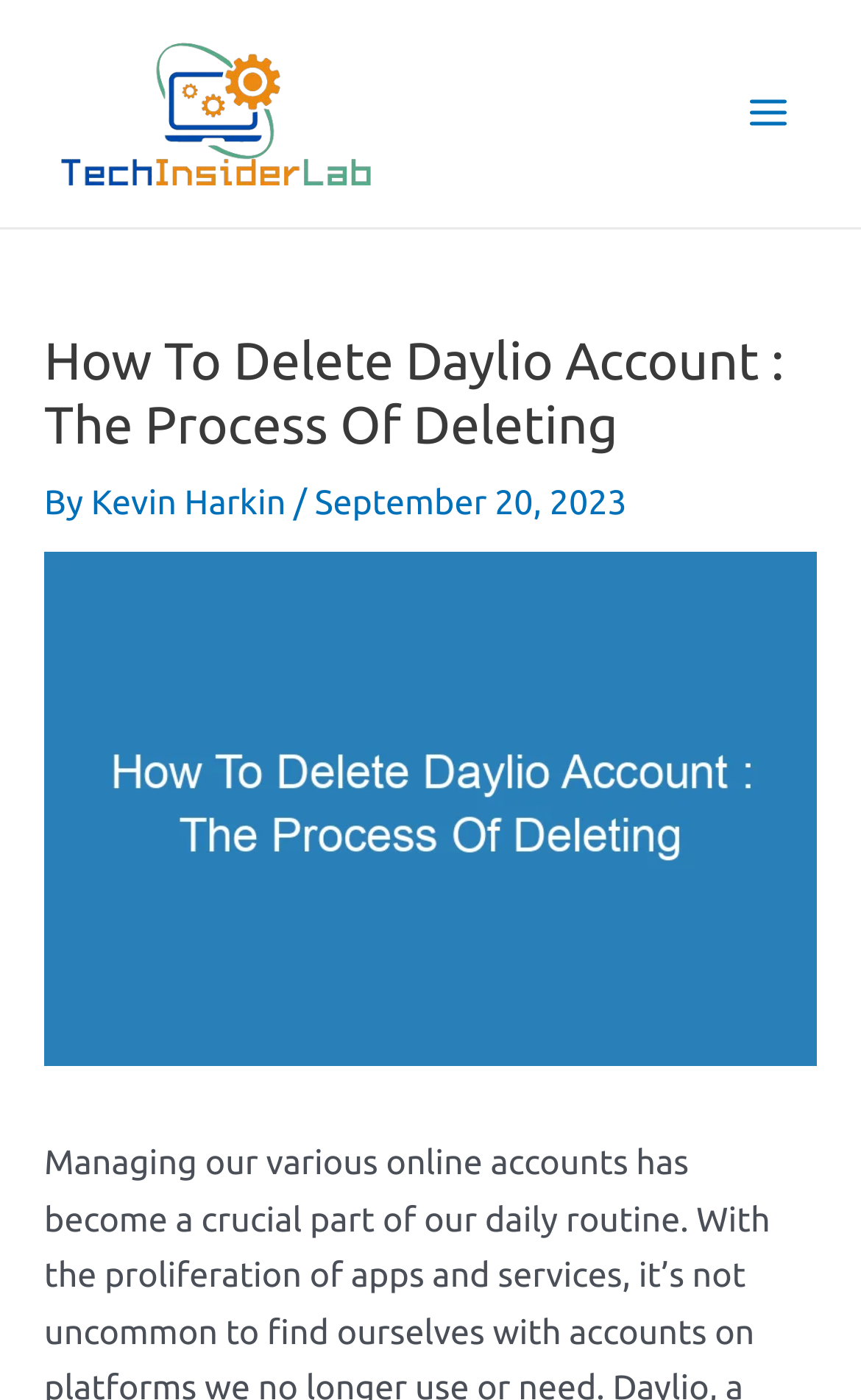Answer the question in a single word or phrase:
When was the article published?

September 20, 2023